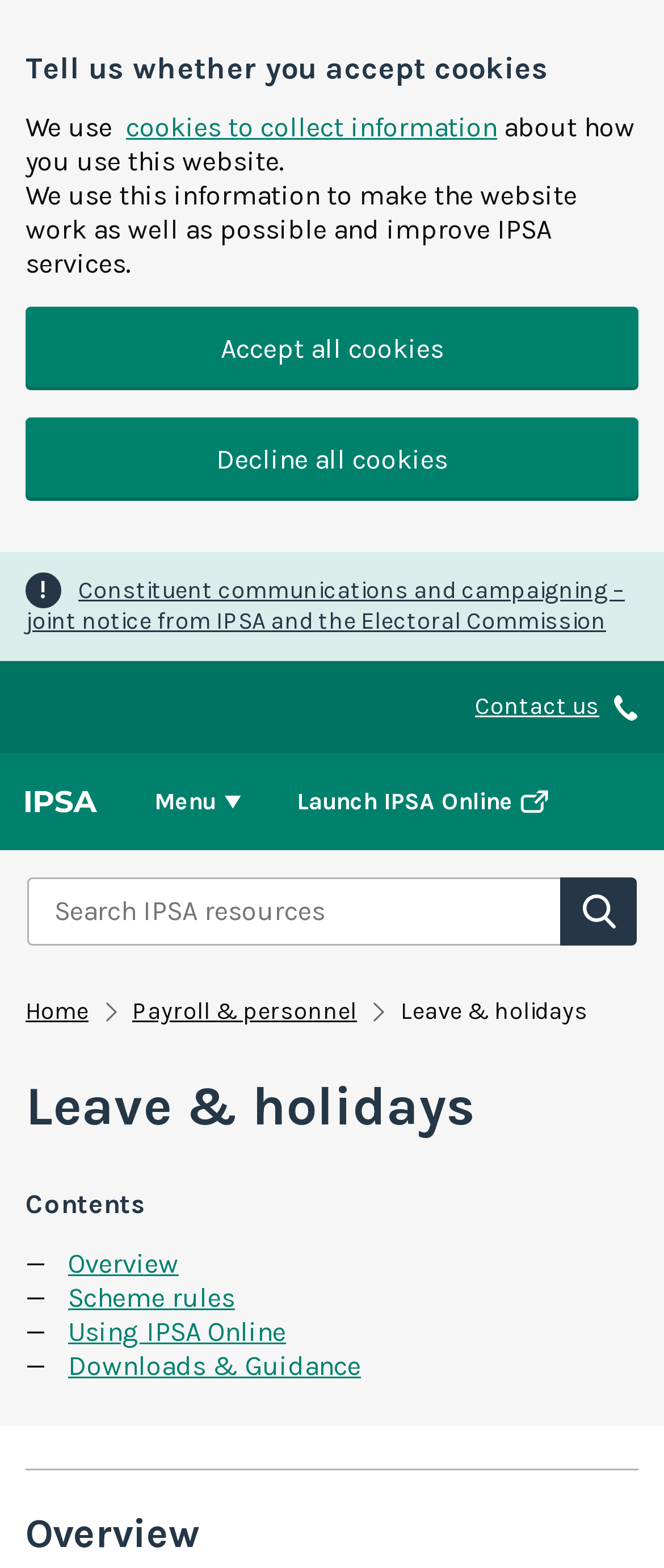Please find and report the bounding box coordinates of the element to click in order to perform the following action: "Go to IPSA homepage". The coordinates should be expressed as four float numbers between 0 and 1, in the format [left, top, right, bottom].

[0.038, 0.48, 0.159, 0.543]